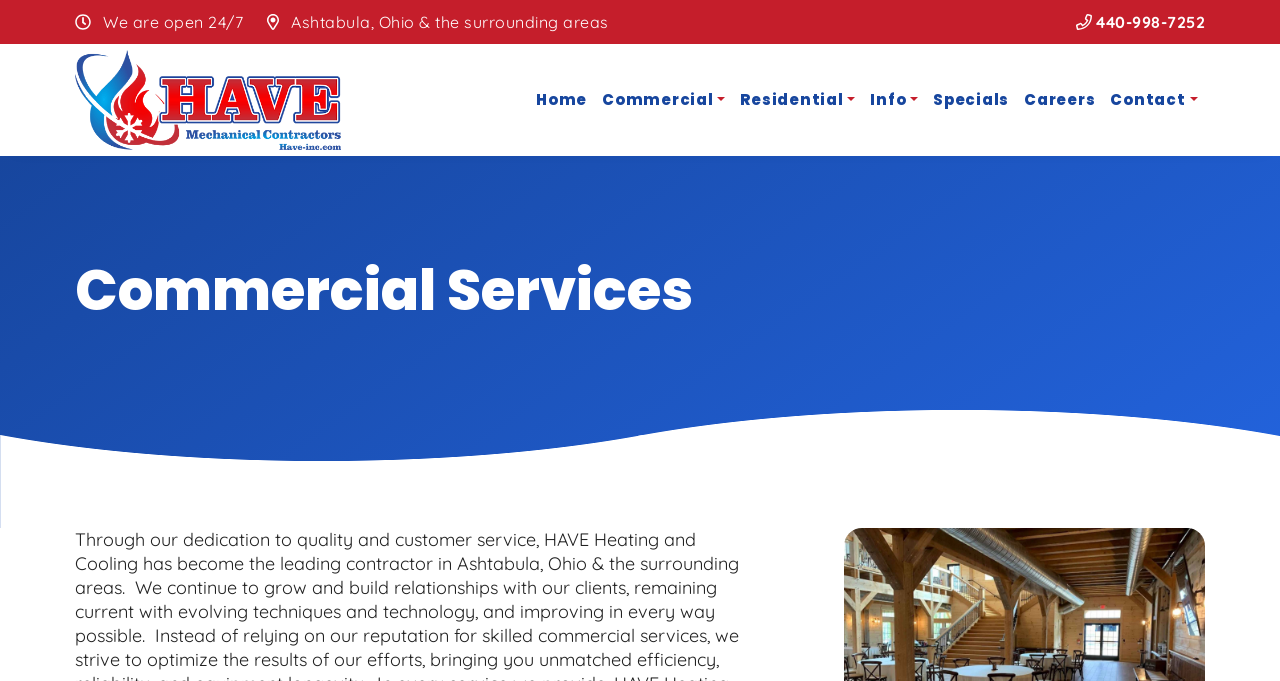What is the name of the company?
Provide a detailed and extensive answer to the question.

The answer can be found in the logo section of the webpage, where it says 'HAVE Heating and CoolingLogo'.